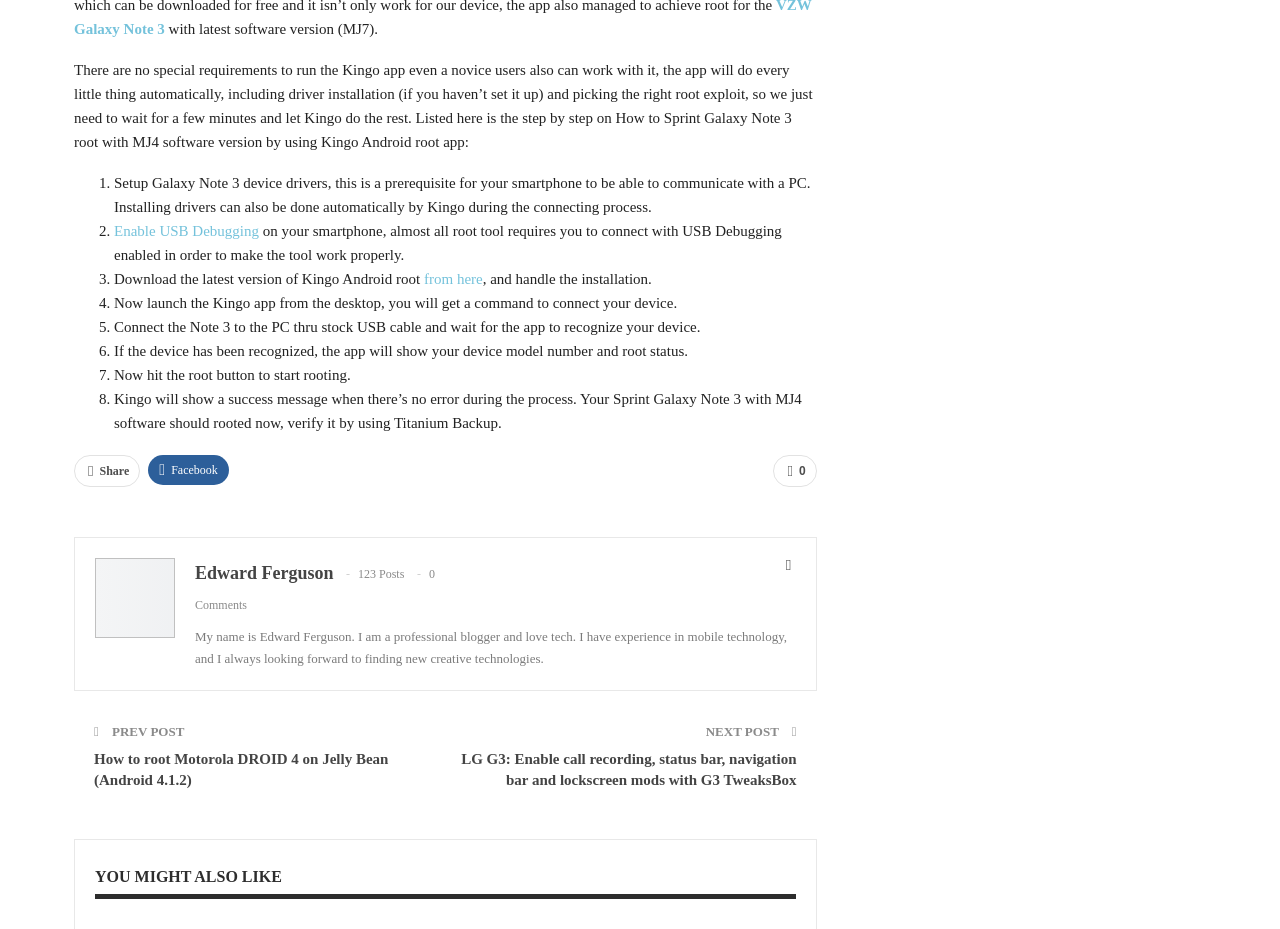Identify the bounding box for the described UI element. Provide the coordinates in (top-left x, top-left y, bottom-right x, bottom-right y) format with values ranging from 0 to 1: Root & Unlock

[0.006, 0.69, 0.083, 0.708]